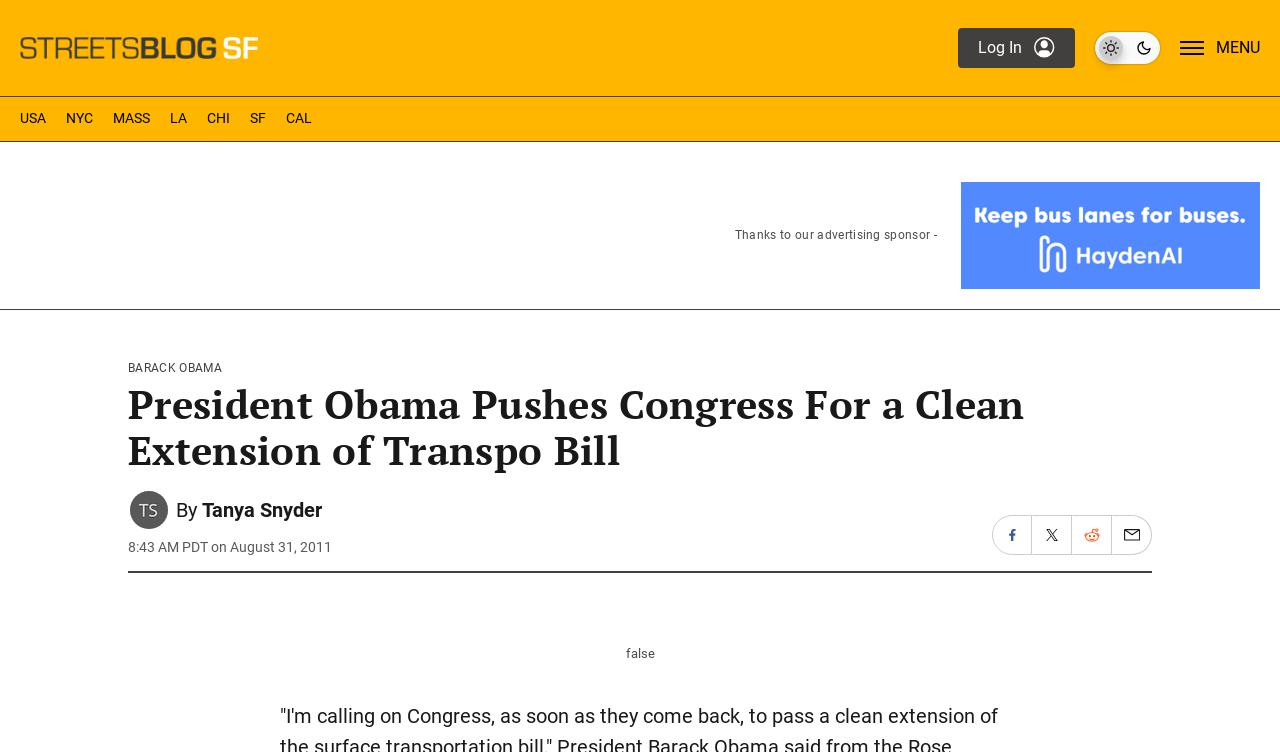What is the name of the president mentioned in the article?
Using the image as a reference, answer the question with a short word or phrase.

Barack Obama